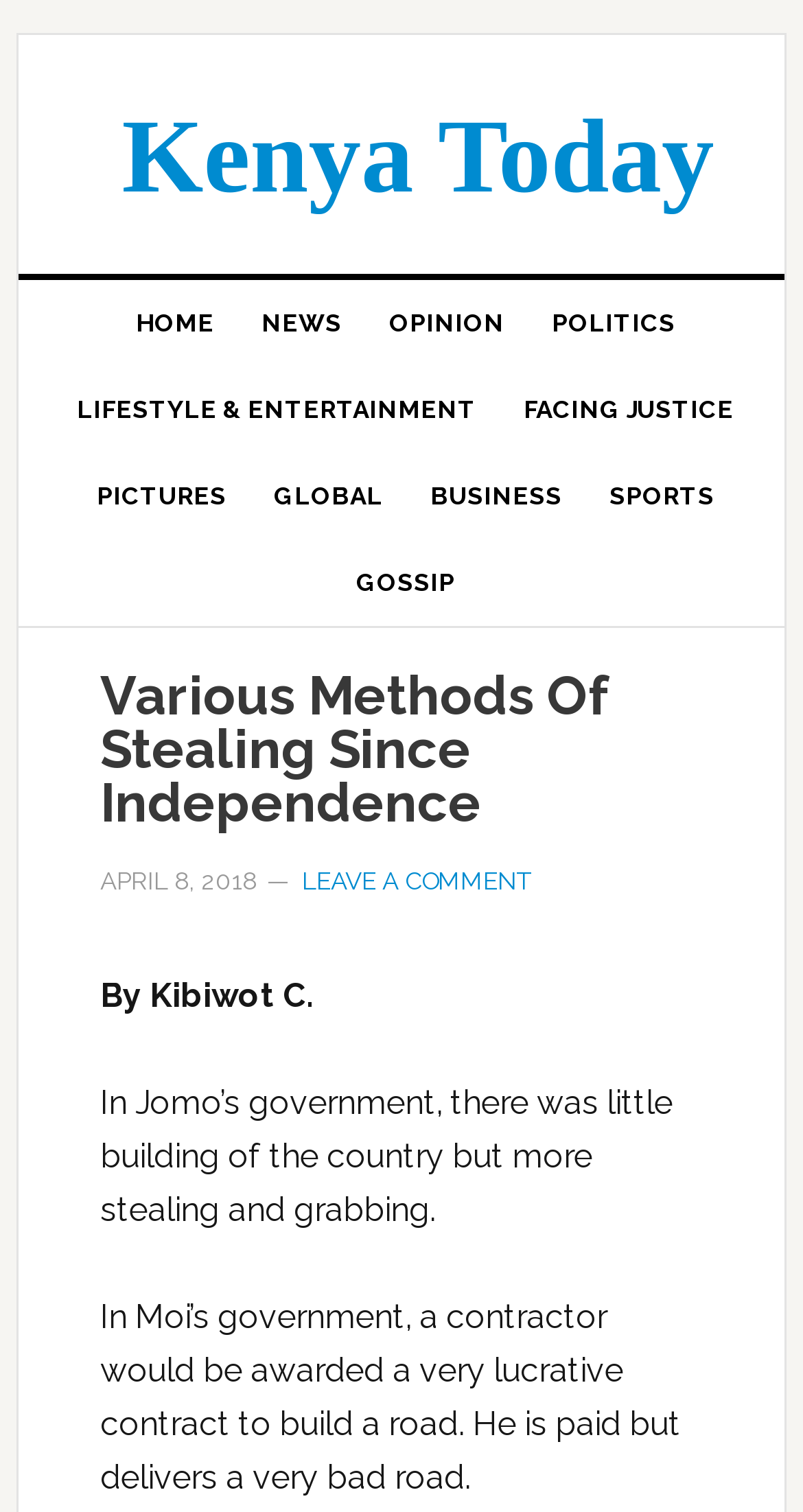What is the topic of the article?
Please provide a single word or phrase in response based on the screenshot.

Stealing and grabbing in Kenya